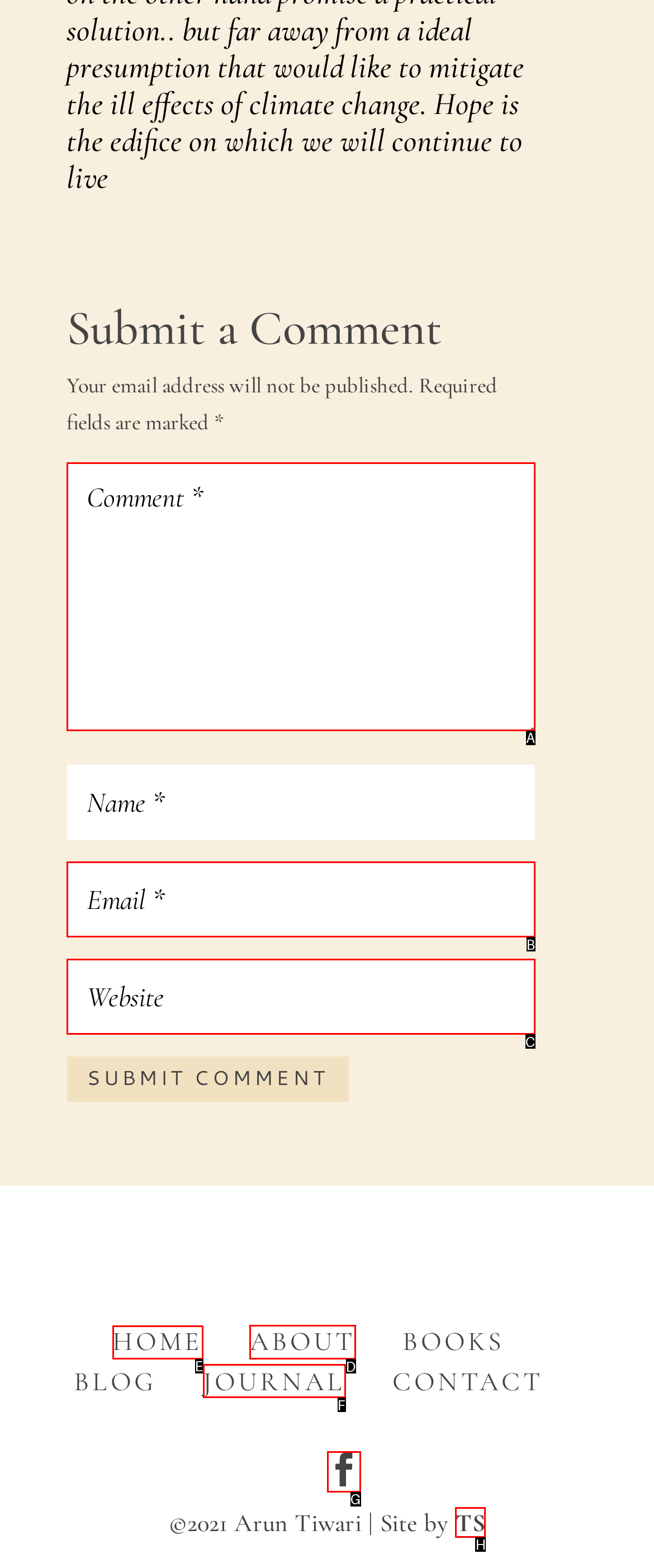Which option should be clicked to execute the task: Learn about the company?
Reply with the letter of the chosen option.

None